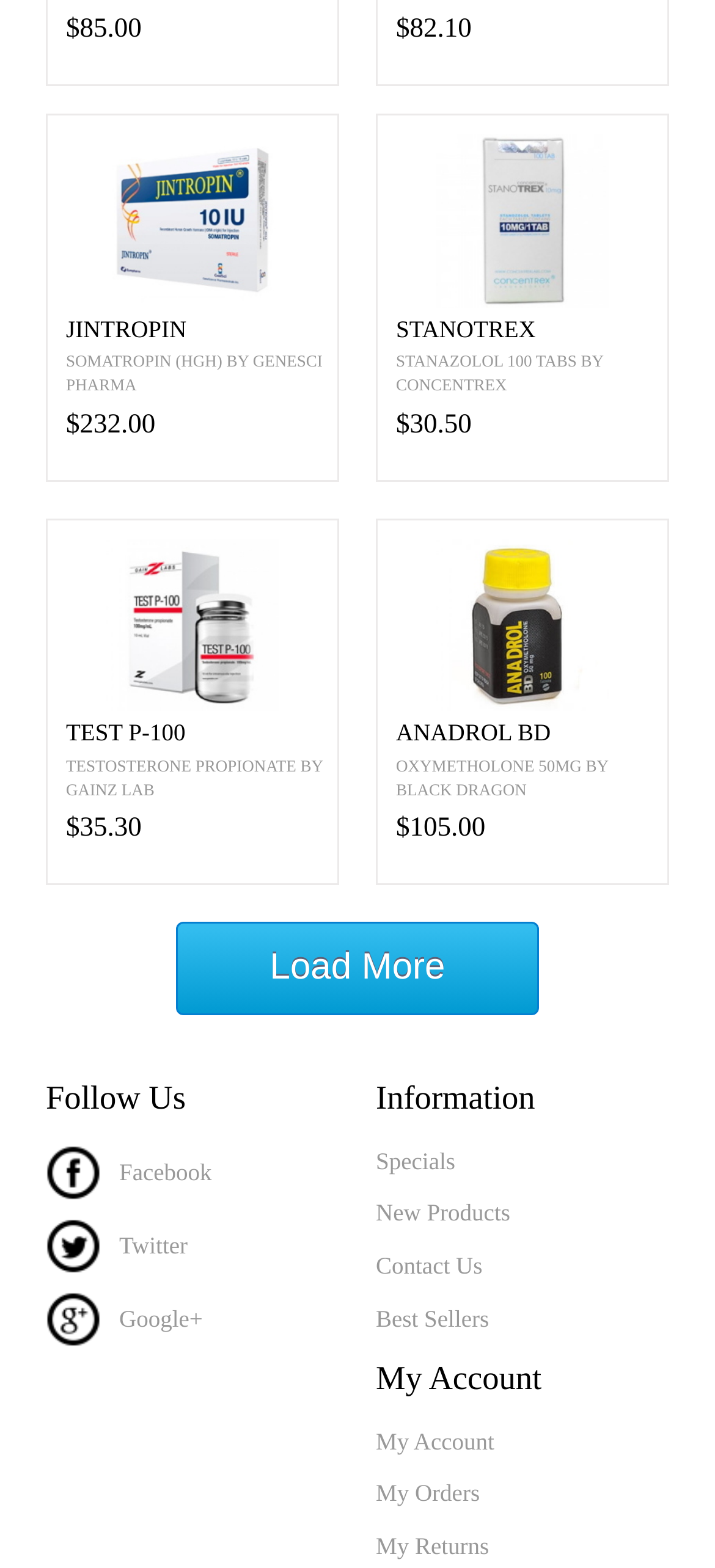How many social media platforms are listed under 'Follow Us'?
Based on the image, please offer an in-depth response to the question.

Under the heading 'Follow Us', there are three social media platforms listed: Facebook, Twitter, and Google+.